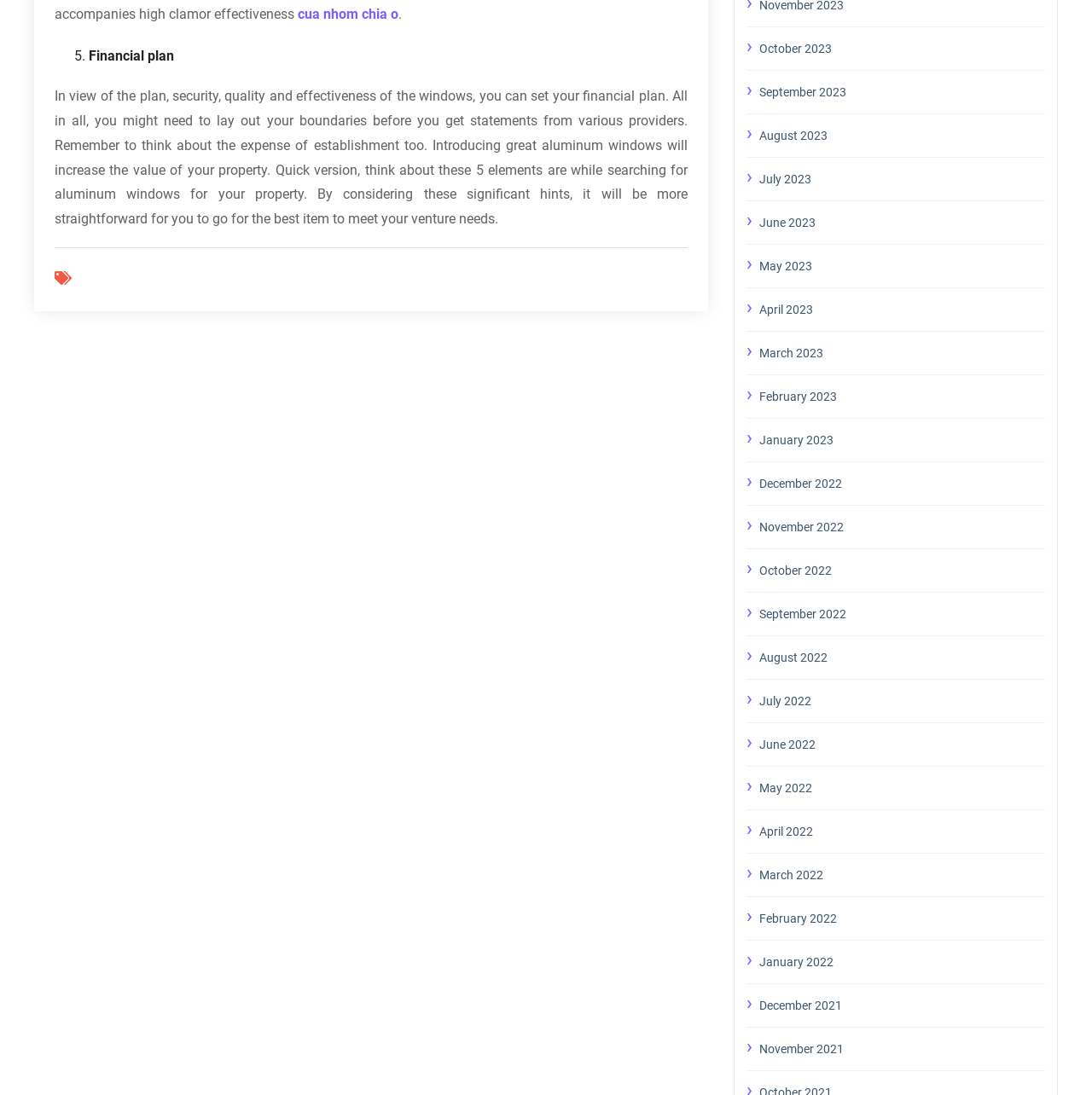Respond concisely with one word or phrase to the following query:
What is the benefit of introducing great aluminum windows?

Increase property value